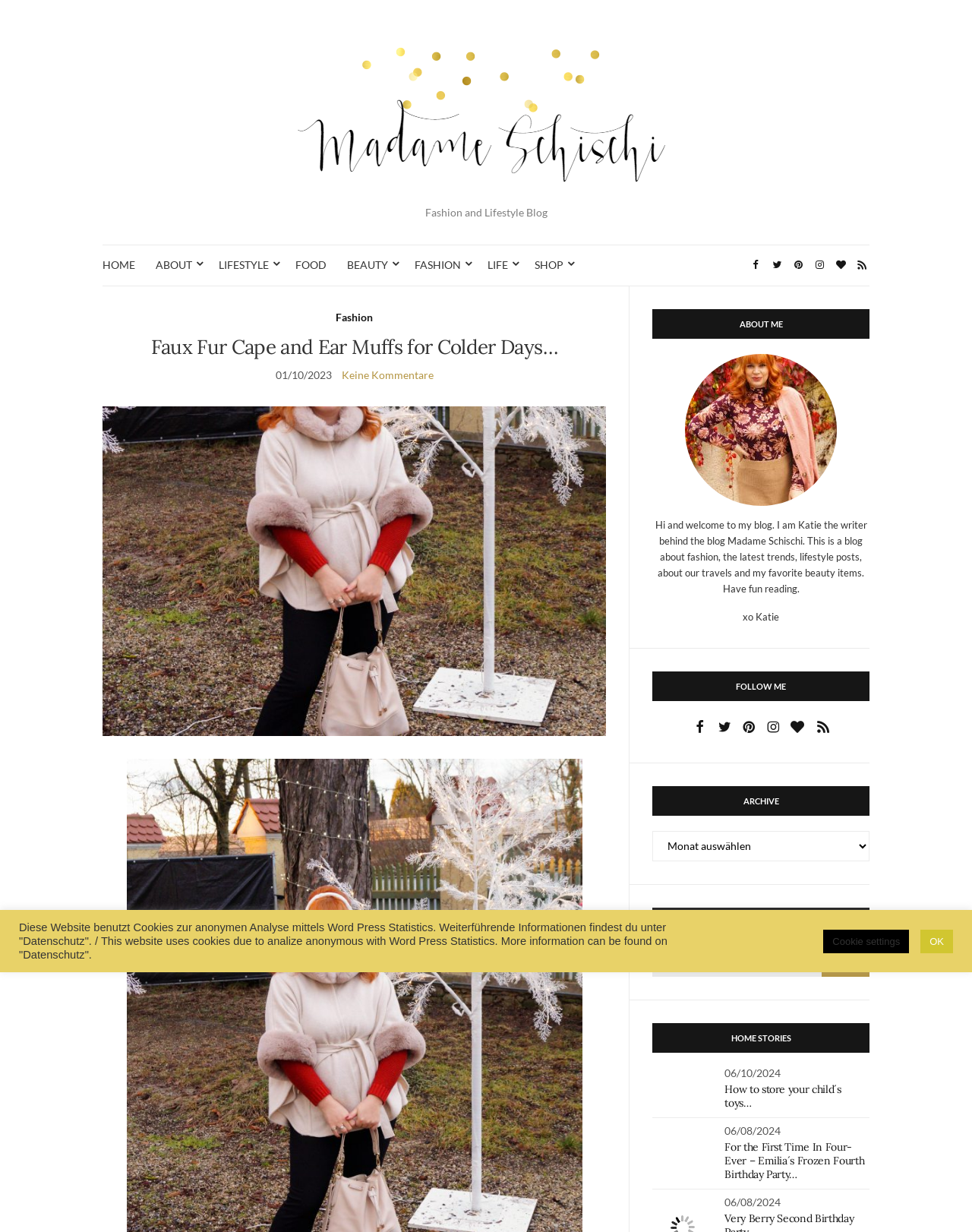Give a detailed explanation of the elements present on the webpage.

This webpage is a fashion and lifestyle blog called "Madame Schischi". At the top, there is a navigation menu with links to "HOME", "ABOUT", "LIFESTYLE", "FOOD", "BEAUTY", "FASHION", "LIFE", "SHOP", and social media icons. Below the navigation menu, there is a heading "Faux Fur Cape and Ear Muffs for Colder Days…" followed by a time stamp "01/10/2023" and a link to "Keine Kommentare".

On the left side of the page, there is a section about the blogger, Katie, with a heading "ABOUT ME" and a brief introduction to her blog. Below this section, there are headings "FOLLOW ME", "ARCHIVE", "SEARCH", and "HOME STORIES" with corresponding links and input fields.

The main content of the page is a series of article previews, each with a heading, a time stamp, and a link to the full article. The articles appear to be about lifestyle and parenting topics, with titles such as "How to store your child´s toys…" and "For the First Time In Four-Ever – Emilia´s Frozen Fourth Birthday Party…".

At the bottom of the page, there is a notice about the website's use of cookies for anonymous analysis, with links to more information and buttons to adjust cookie settings or accept the terms.